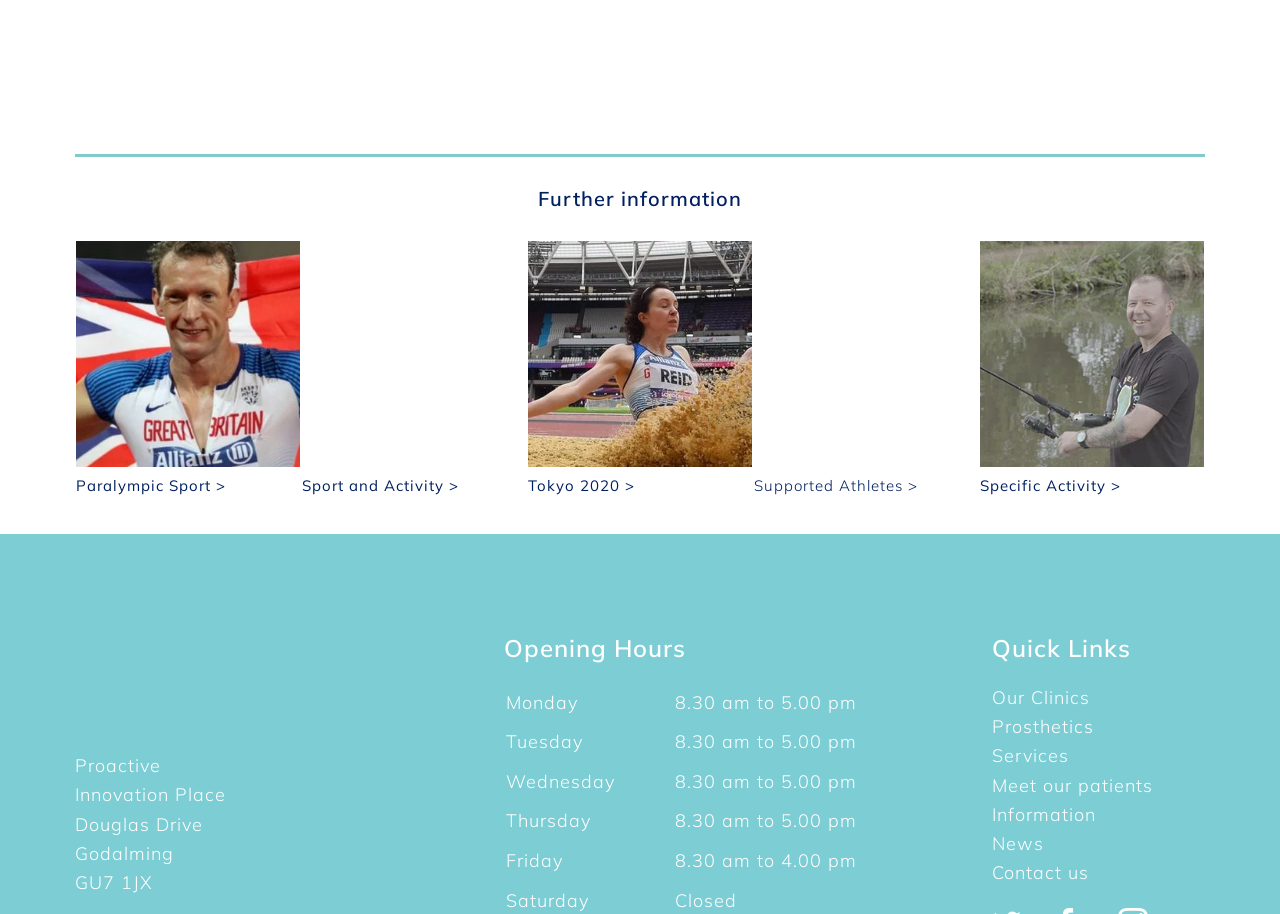Please give a succinct answer to the question in one word or phrase:
What is the address of the organization?

Innovation Place, Douglas Drive, Godalming, GU7 1JX